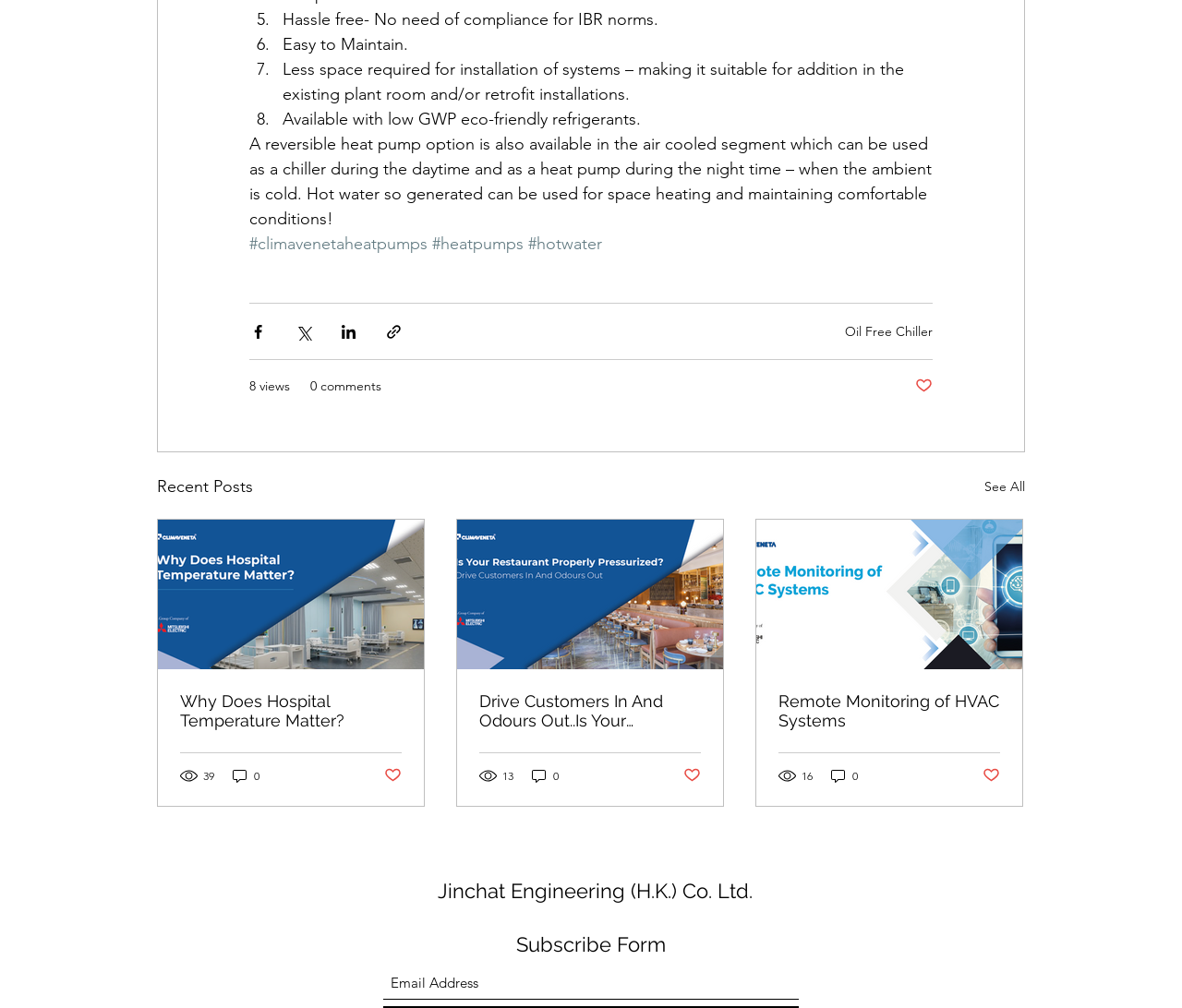Can you find the bounding box coordinates of the area I should click to execute the following instruction: "toggle main menu"?

None